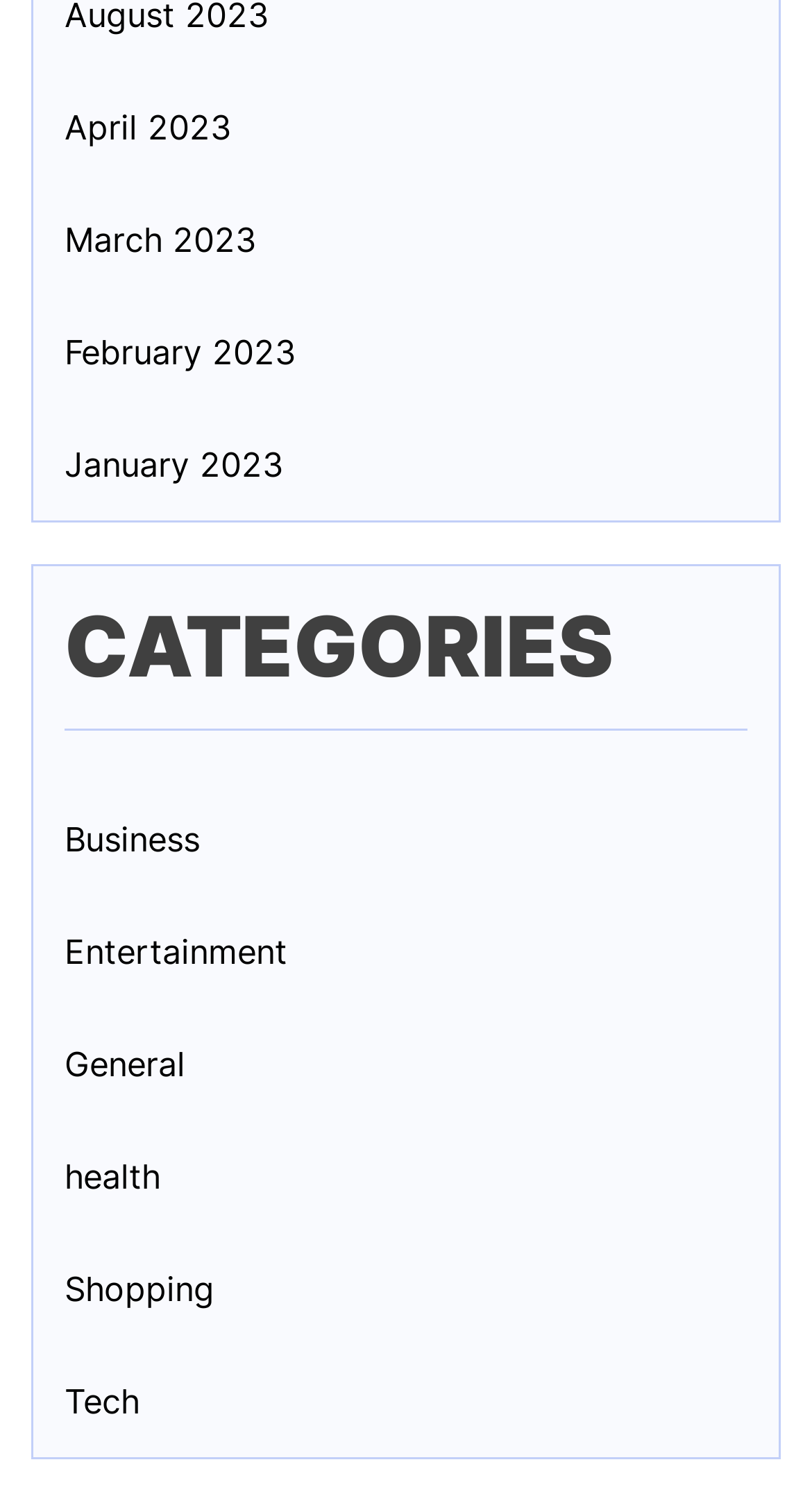Use a single word or phrase to answer the following:
What is the last month listed?

January 2023